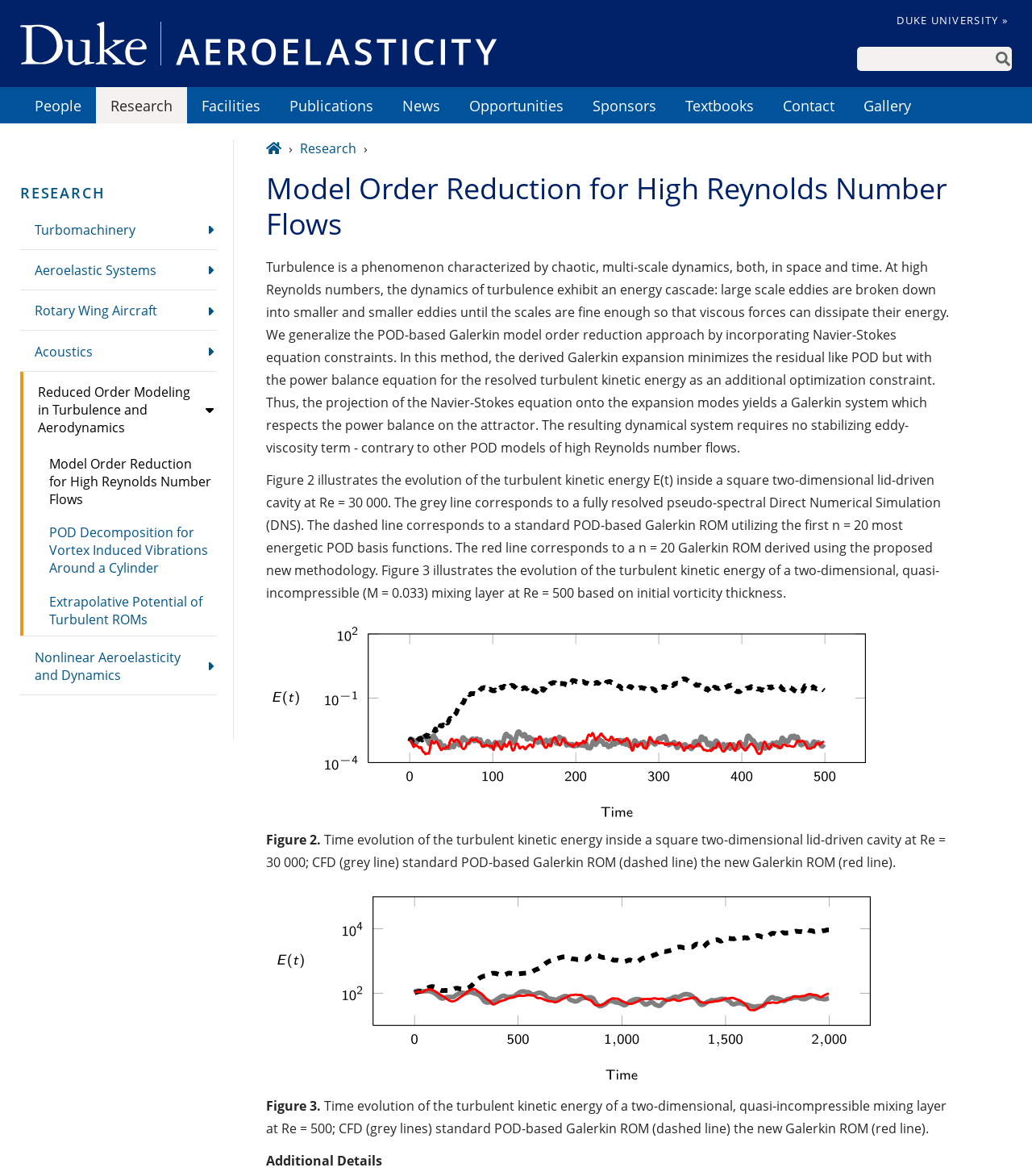What is the name of the university?
Provide a comprehensive and detailed answer to the question.

I found the answer by looking at the link with the text 'DUKE UNIVERSITY »' at the top right corner of the webpage.